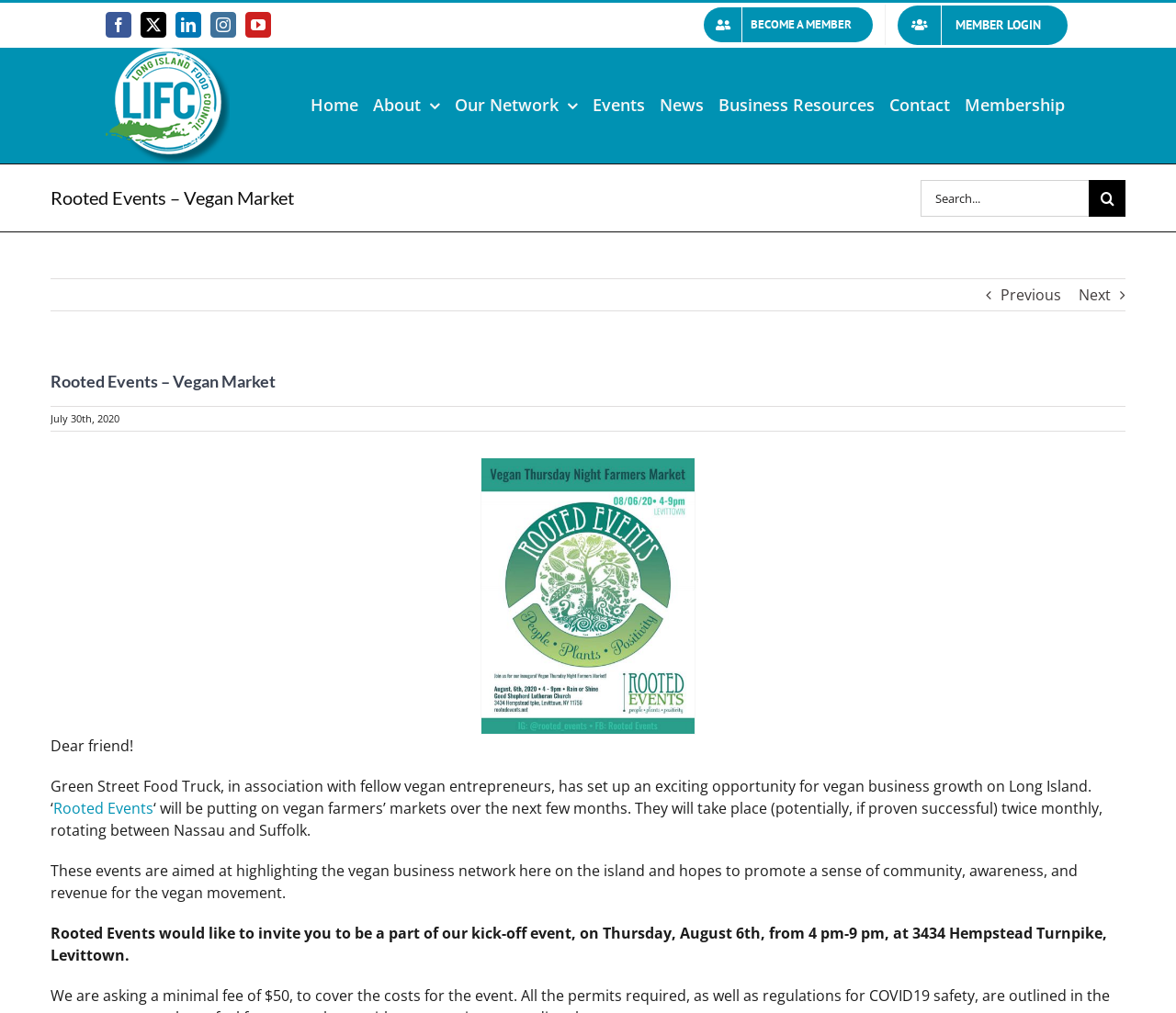What is the date of the kick-off event?
Provide an in-depth answer to the question, covering all aspects.

I found the answer by reading the text on the page, which says 'on Thursday, August 6th, from 4 pm-9 pm, at 3434 Hempstead Turnpike, Levittown.' This indicates that the kick-off event is on August 6th.